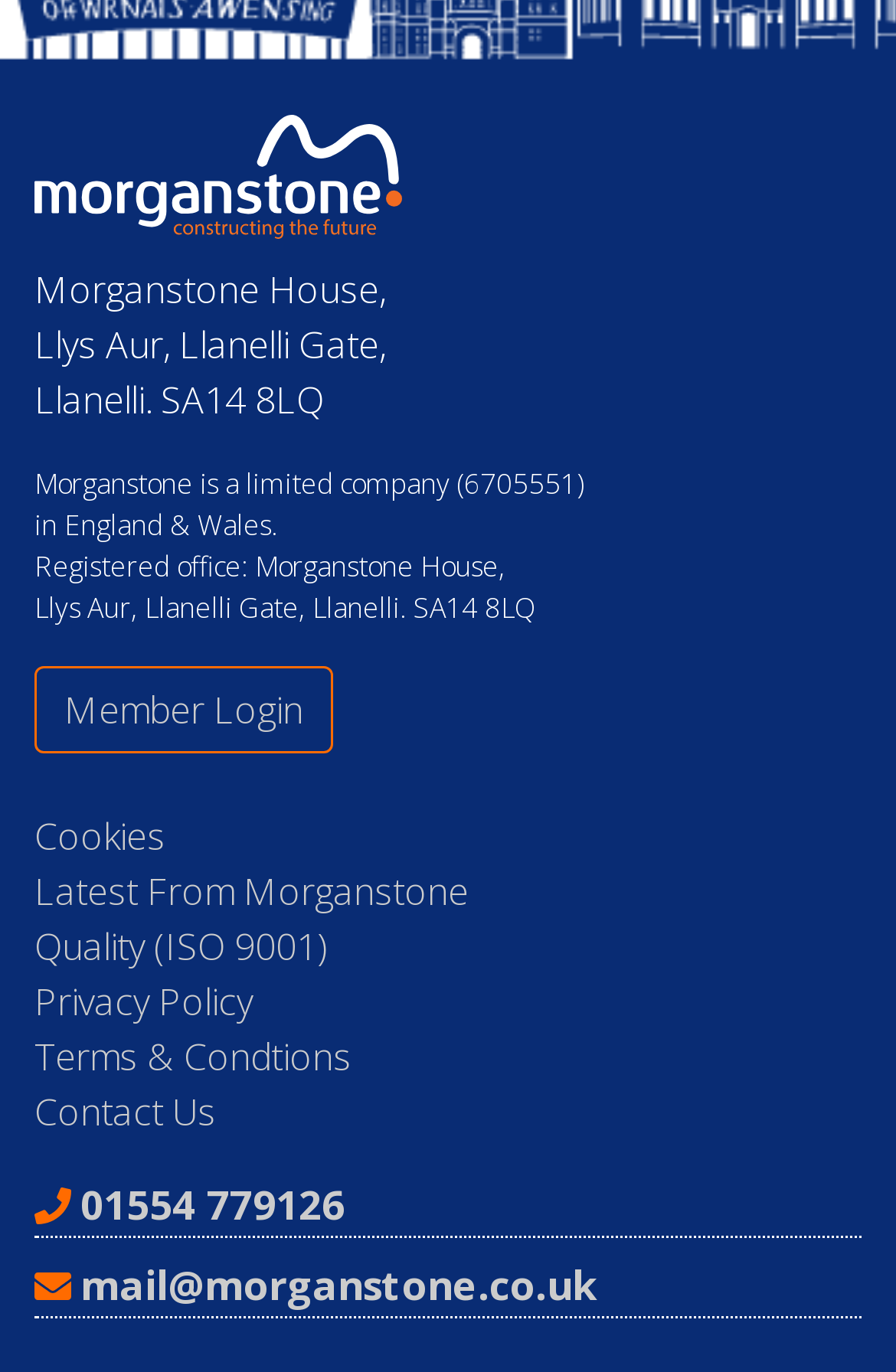Please indicate the bounding box coordinates of the element's region to be clicked to achieve the instruction: "Click Member Login". Provide the coordinates as four float numbers between 0 and 1, i.e., [left, top, right, bottom].

[0.038, 0.486, 0.372, 0.55]